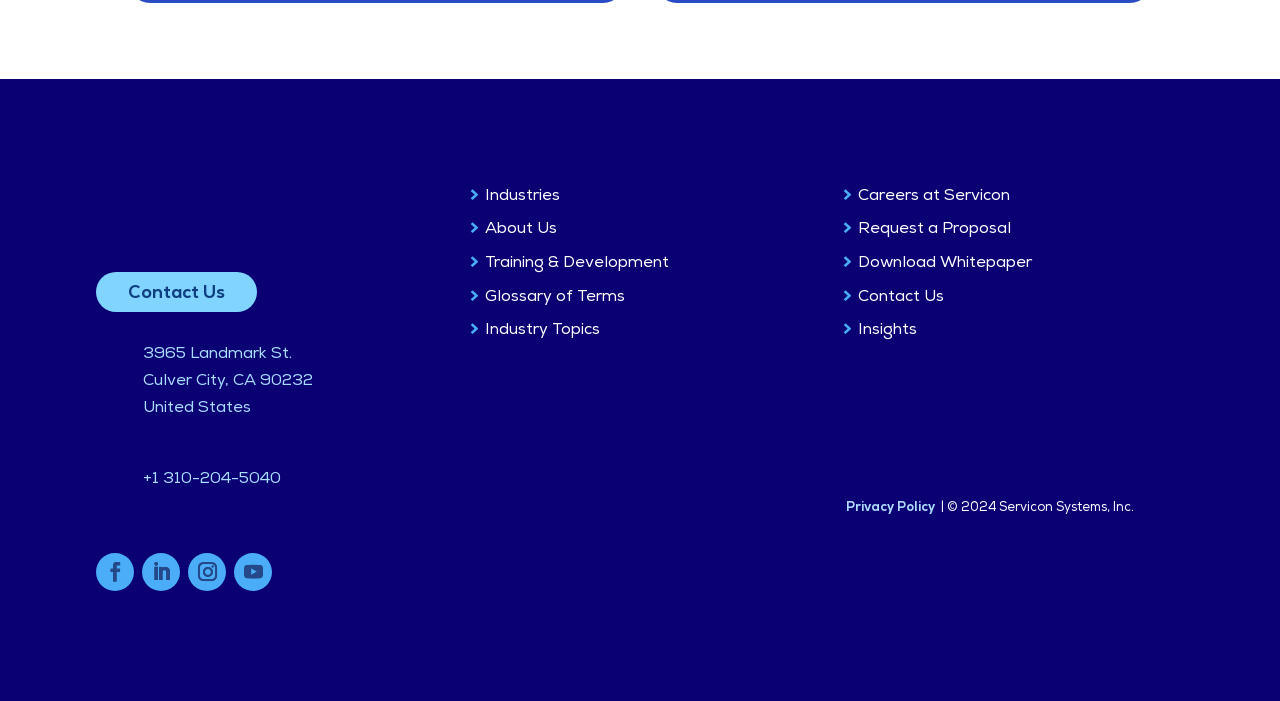Please find and report the bounding box coordinates of the element to click in order to perform the following action: "Get in touch with Servicon". The coordinates should be expressed as four float numbers between 0 and 1, in the format [left, top, right, bottom].

[0.67, 0.413, 0.738, 0.436]